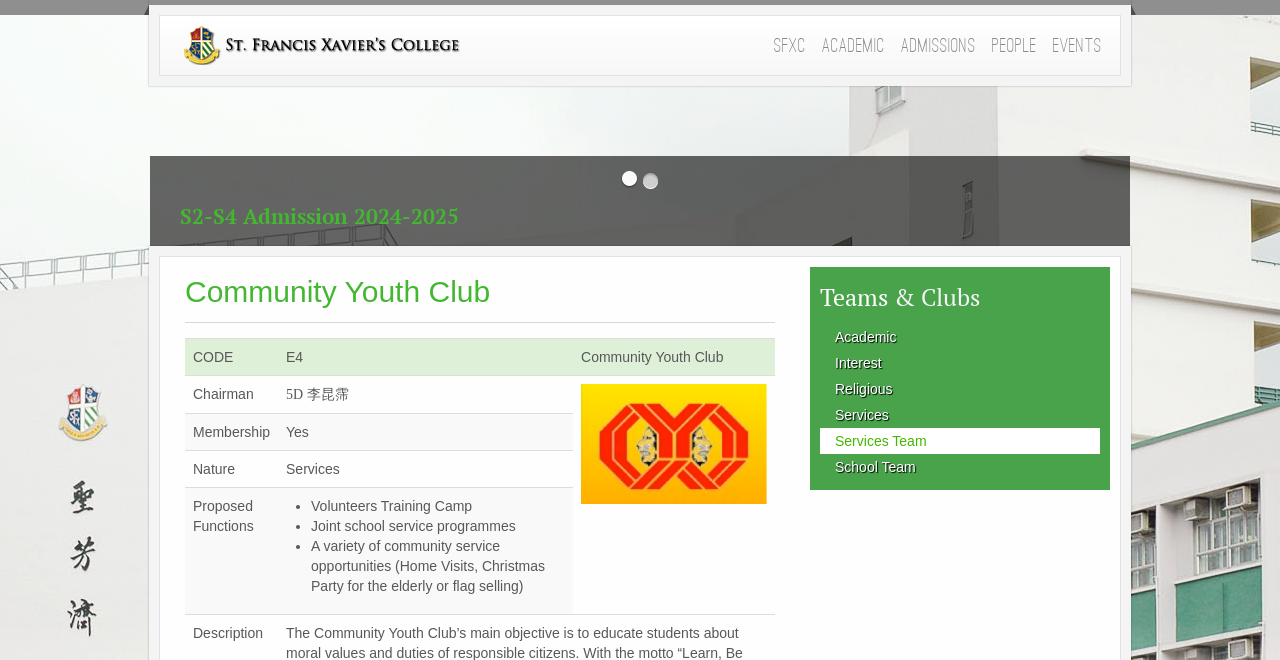What is the name of the club?
Refer to the screenshot and respond with a concise word or phrase.

Community Youth Club